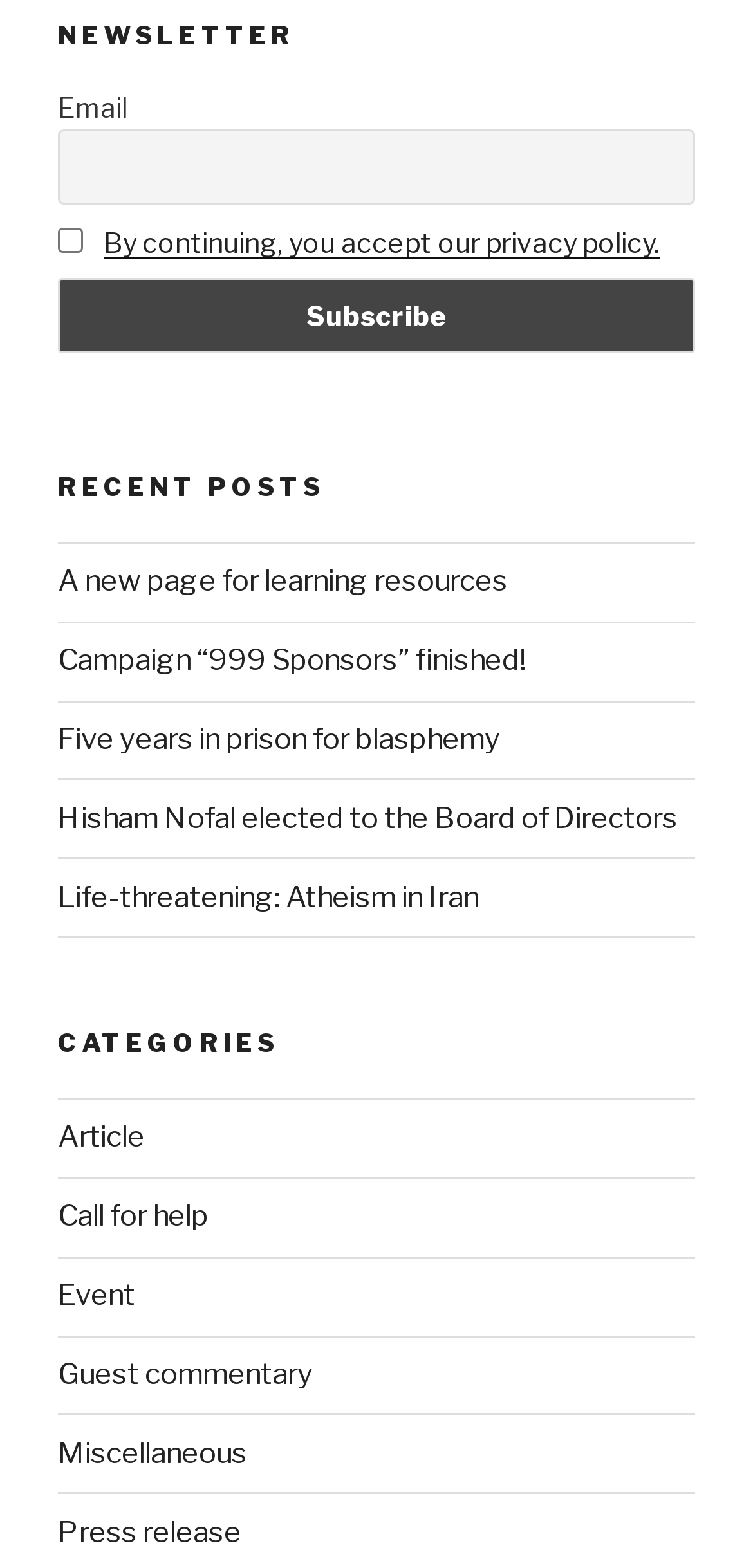What is the function of the checkbox?
Please provide a detailed and thorough answer to the question.

The checkbox is labeled as 'By continuing, you accept our privacy policy.' and is unchecked by default, indicating that it is used to obtain user consent for the website's privacy policy.